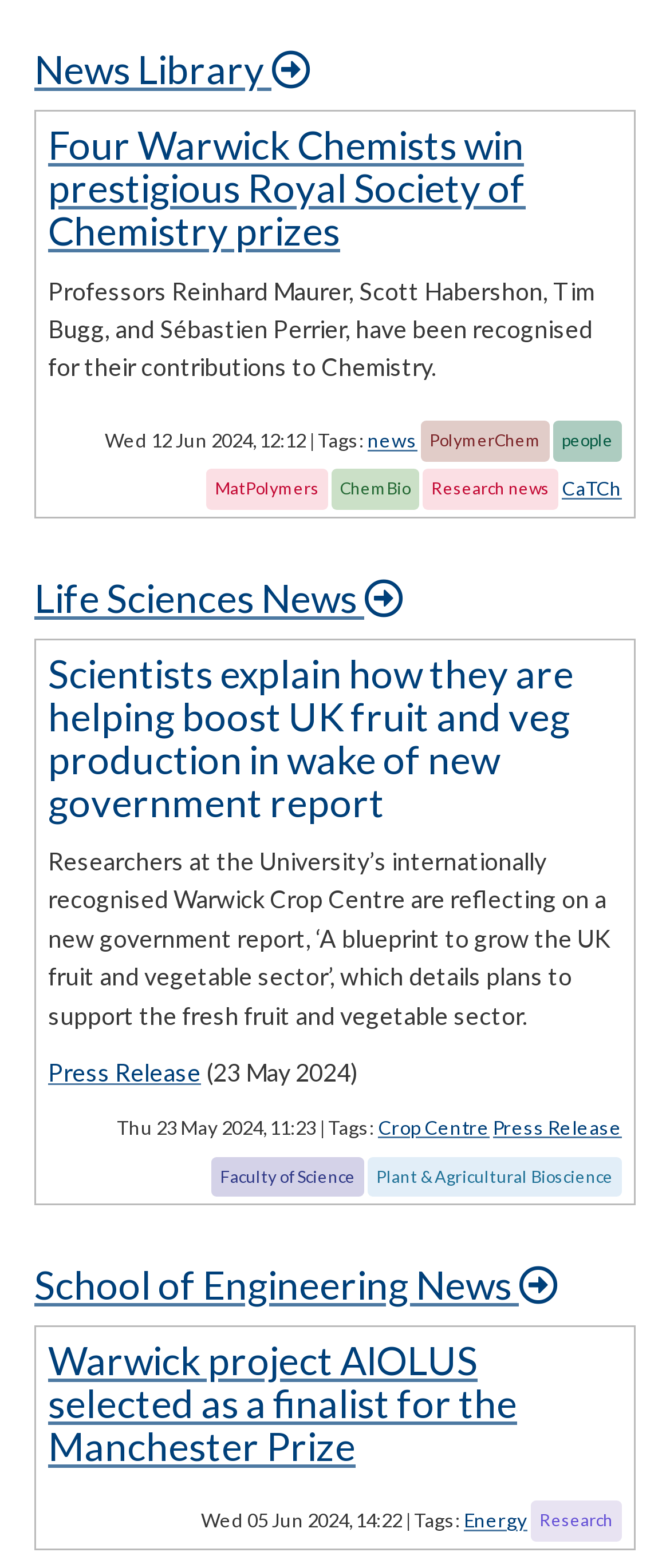Determine the bounding box coordinates for the area you should click to complete the following instruction: "Read more from News Library".

[0.051, 0.03, 0.464, 0.059]